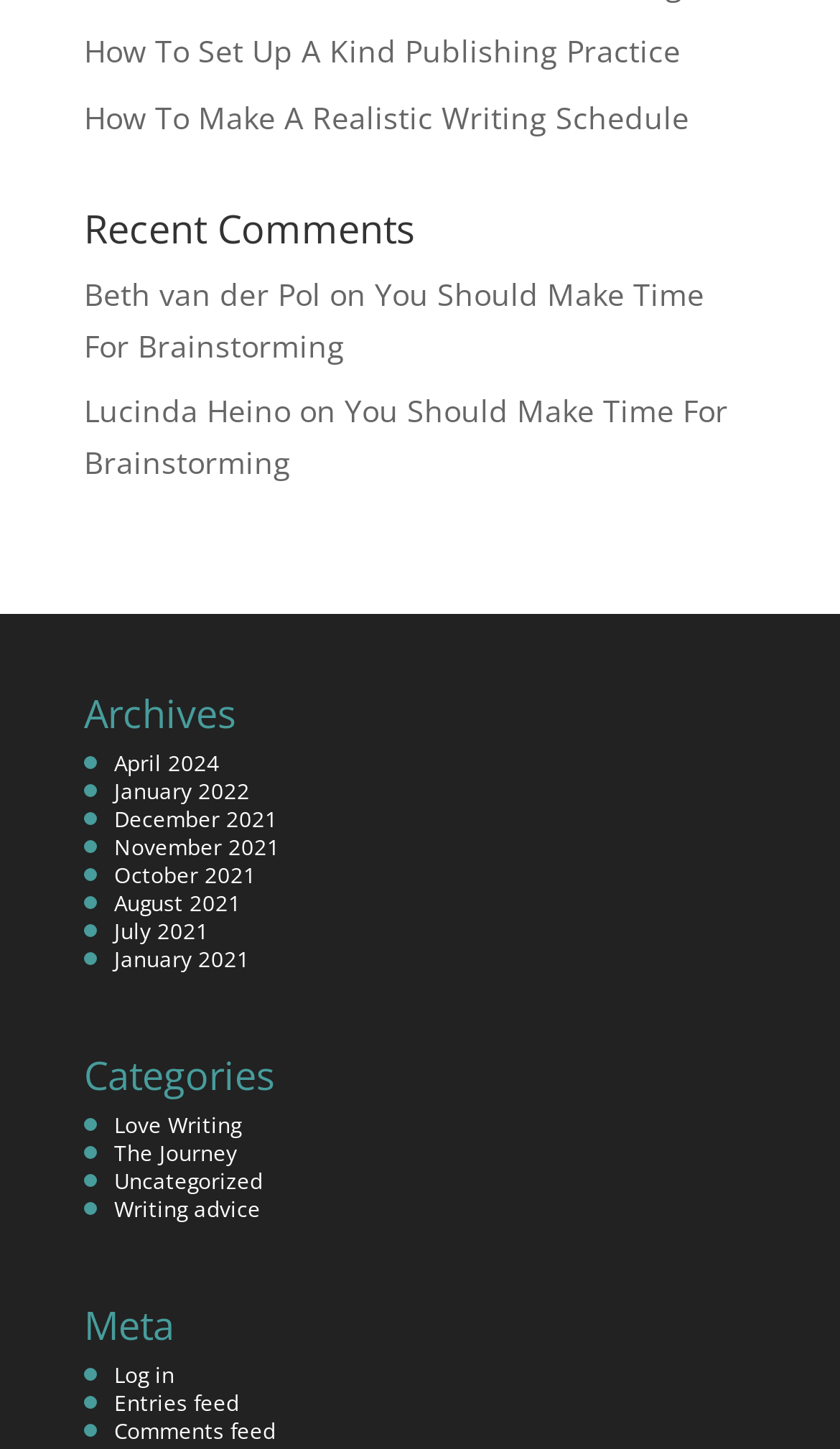Please specify the bounding box coordinates of the clickable section necessary to execute the following command: "Log in to the website".

[0.136, 0.938, 0.208, 0.959]